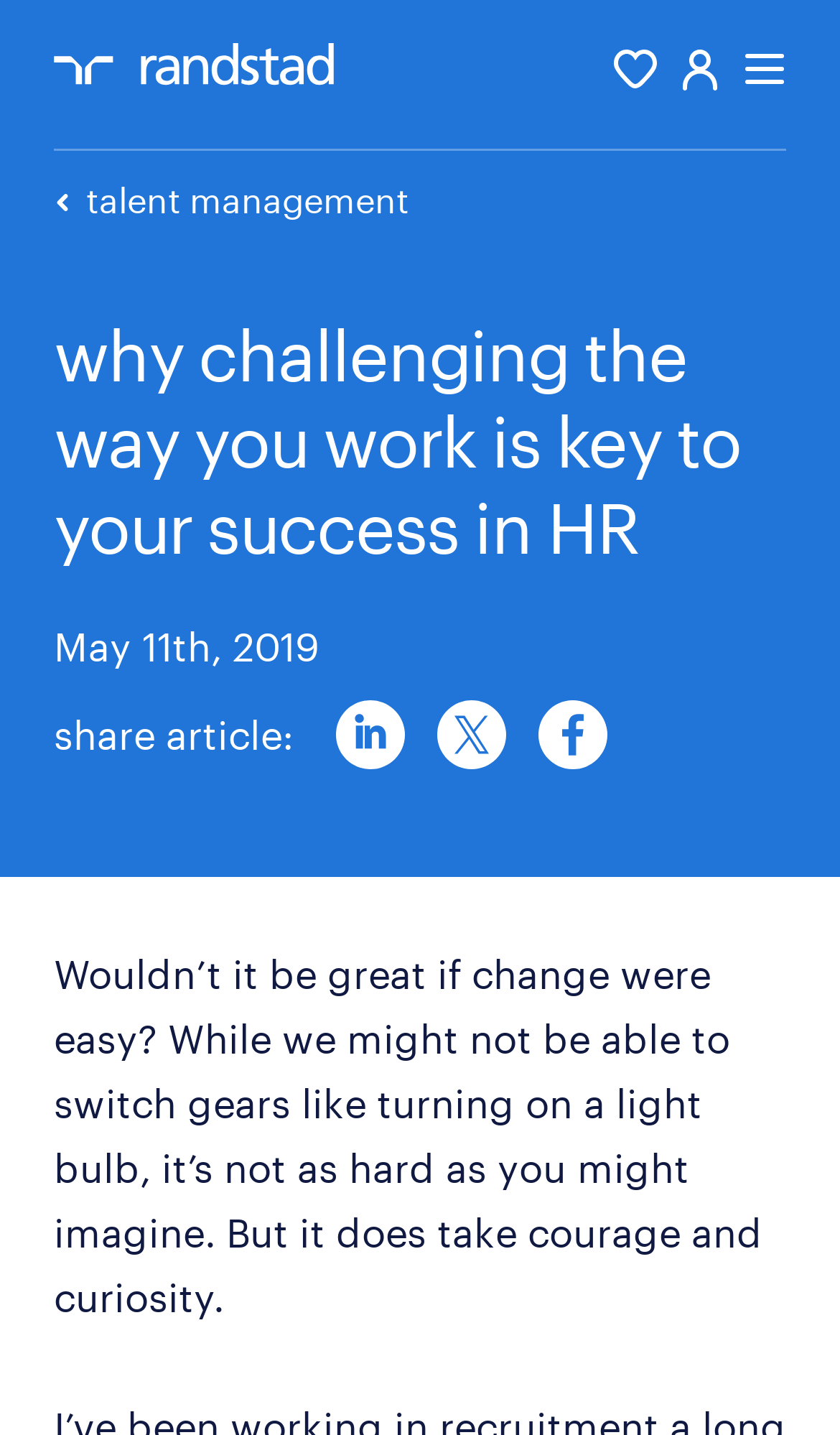Please determine the headline of the webpage and provide its content.

why challenging the way you work is key to your success in HR